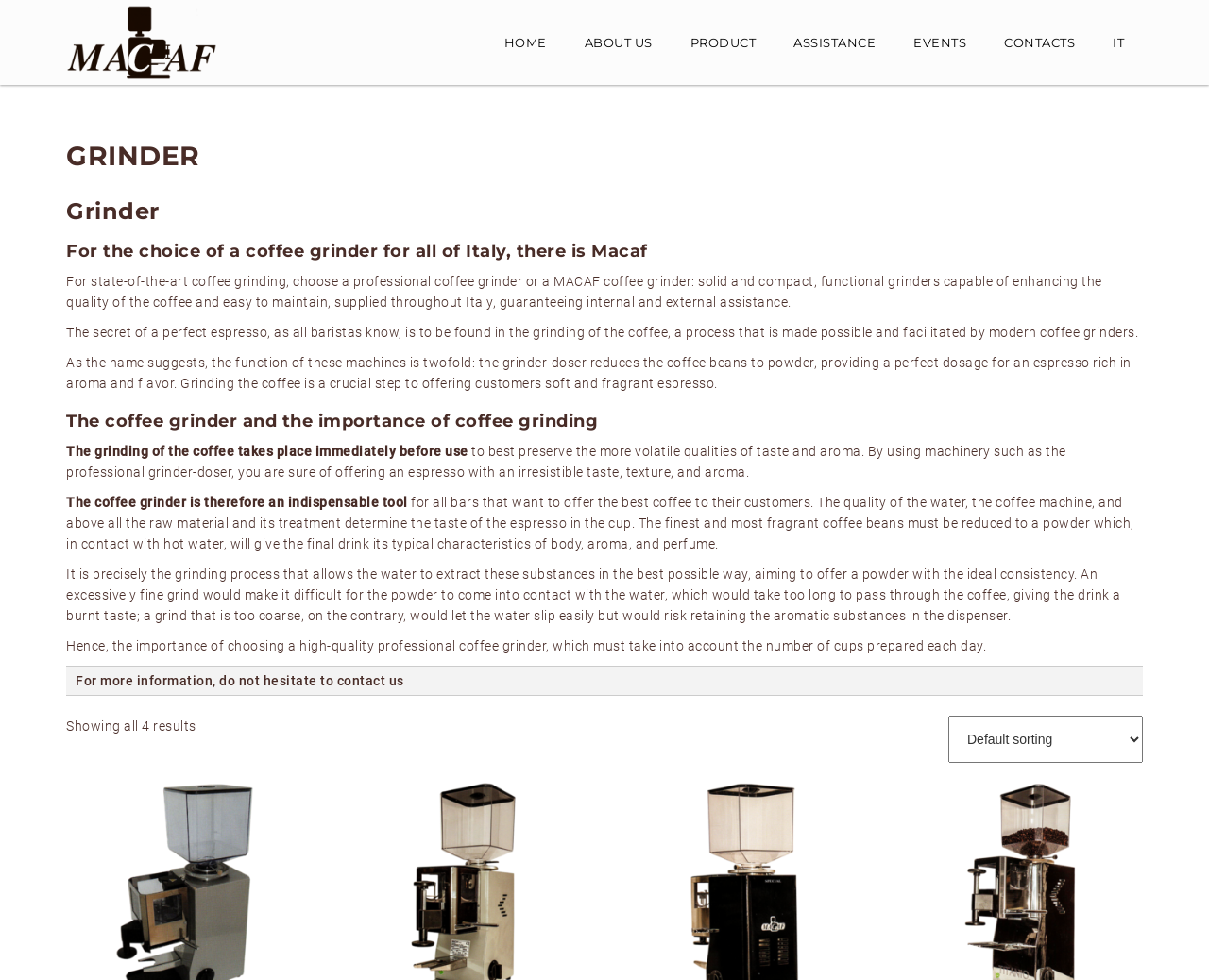Answer briefly with one word or phrase:
What is the function of the rotating grinder in a coffee grinder?

To grind coffee beans